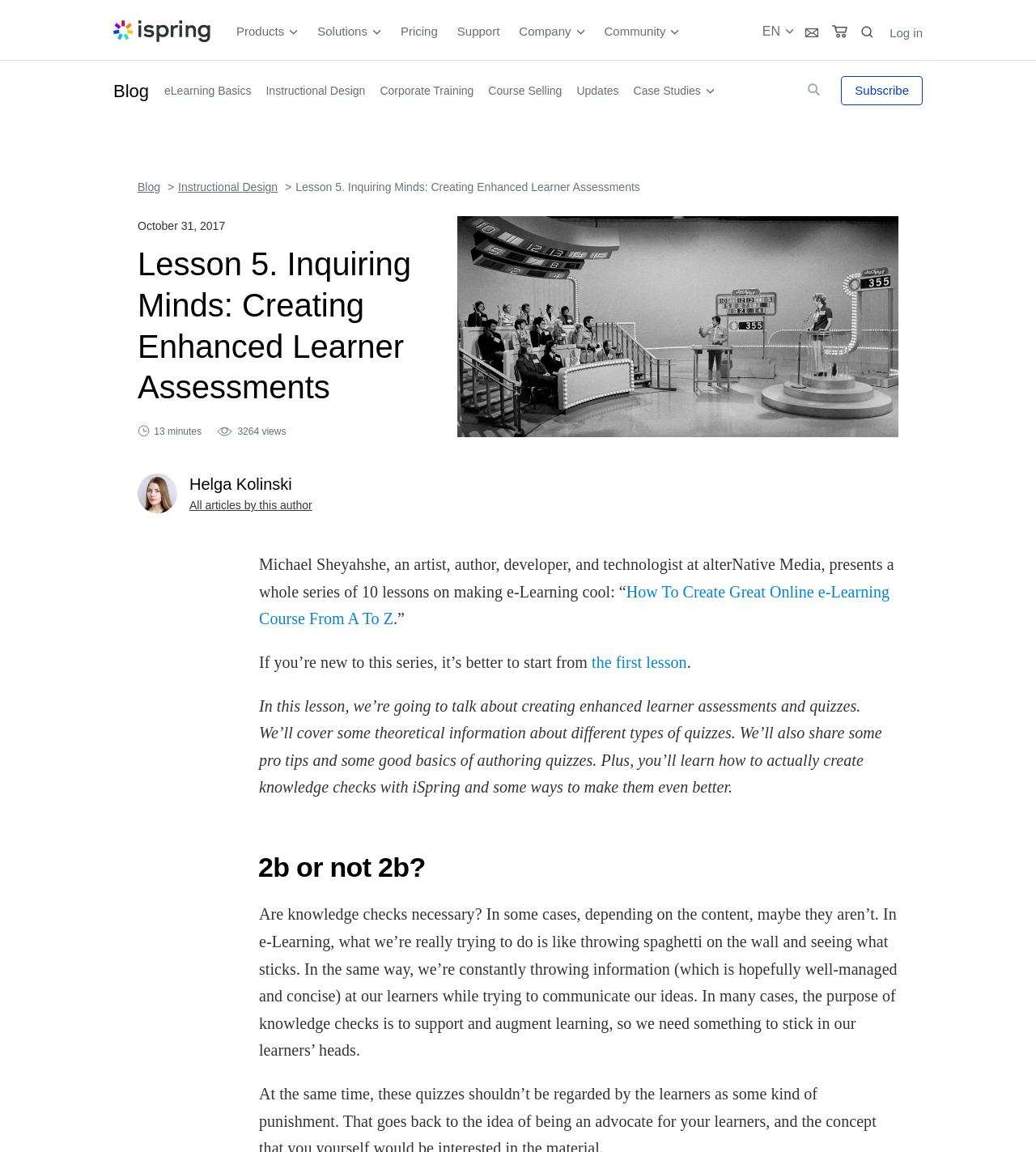Use a single word or phrase to answer the following:
What is the purpose of knowledge checks in e-Learning?

To support and augment learning